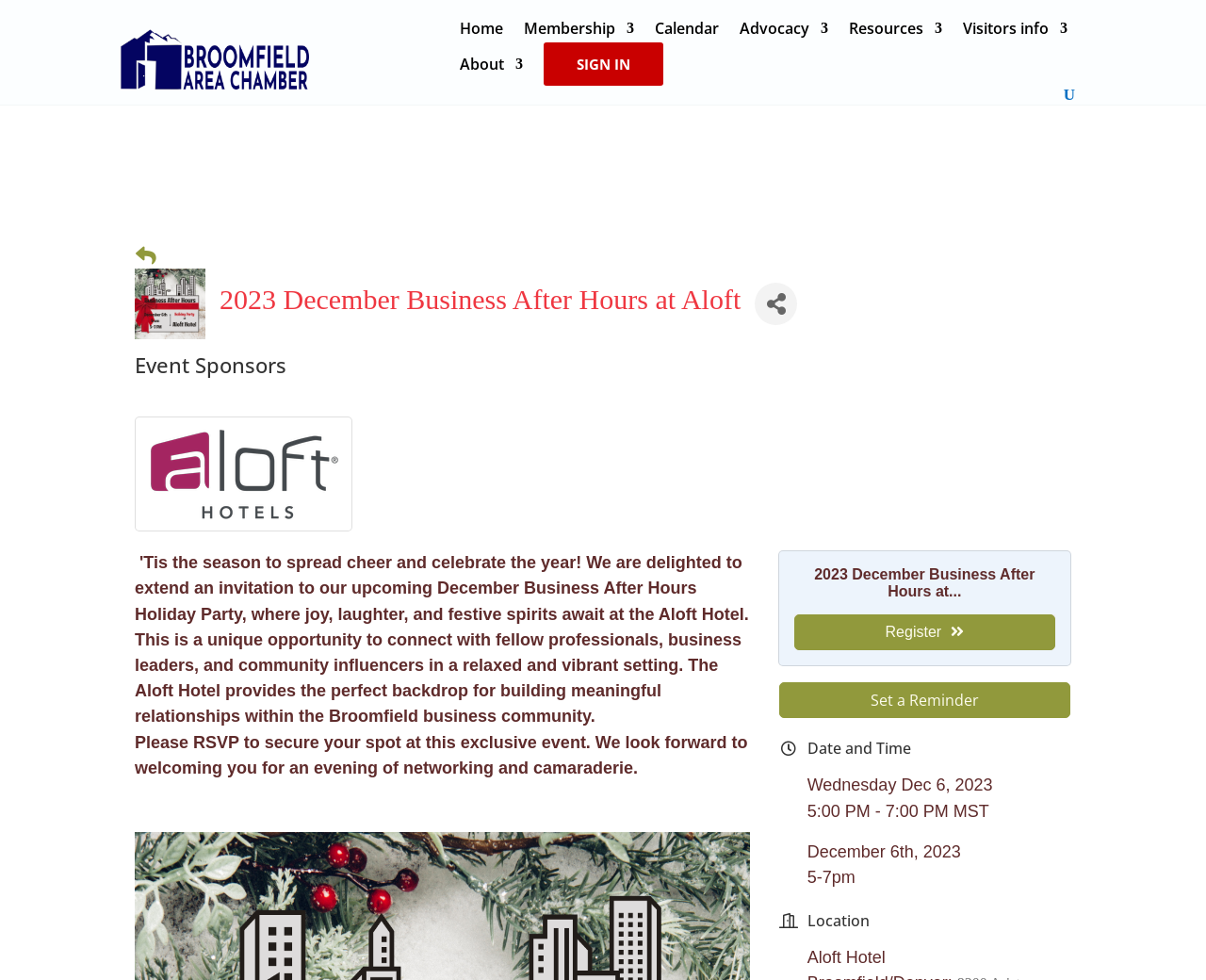Craft a detailed narrative of the webpage's structure and content.

The webpage appears to be an event invitation page for the "2023 December Business After Hours Holiday Party" hosted by the Broomfield Chamber of Commerce. 

At the top of the page, there is a navigation menu with links to "Home", "Membership 3", "Calendar", "Advocacy", "Resources", "Community", and "About". 

Below the navigation menu, there is a large image with a heading "2023 December Business After Hours at Aloft" and a "Share Button" next to it. 

On the left side of the page, there is a "Back Button" and an image of the event sponsor, "Aloft Broomfield-Denver". 

The main content of the page is divided into sections. The first section has a heading "Event Sponsors" and describes the event as a unique opportunity to connect with fellow professionals, business leaders, and community influencers. 

The second section has a heading with no text and invites users to RSVP to secure their spot at the exclusive event. 

The third section has a heading "2023 December Business After Hours at..." and a "Register" button. 

The fourth section has a heading "Set a Reminder" with a button to set a reminder for the event. 

The fifth section has a heading with a calendar icon and lists the date and time of the event as Wednesday, December 6, 2023, from 5:00 PM to 7:00 PM MST. 

The sixth section has a heading with a location icon and lists the location of the event.